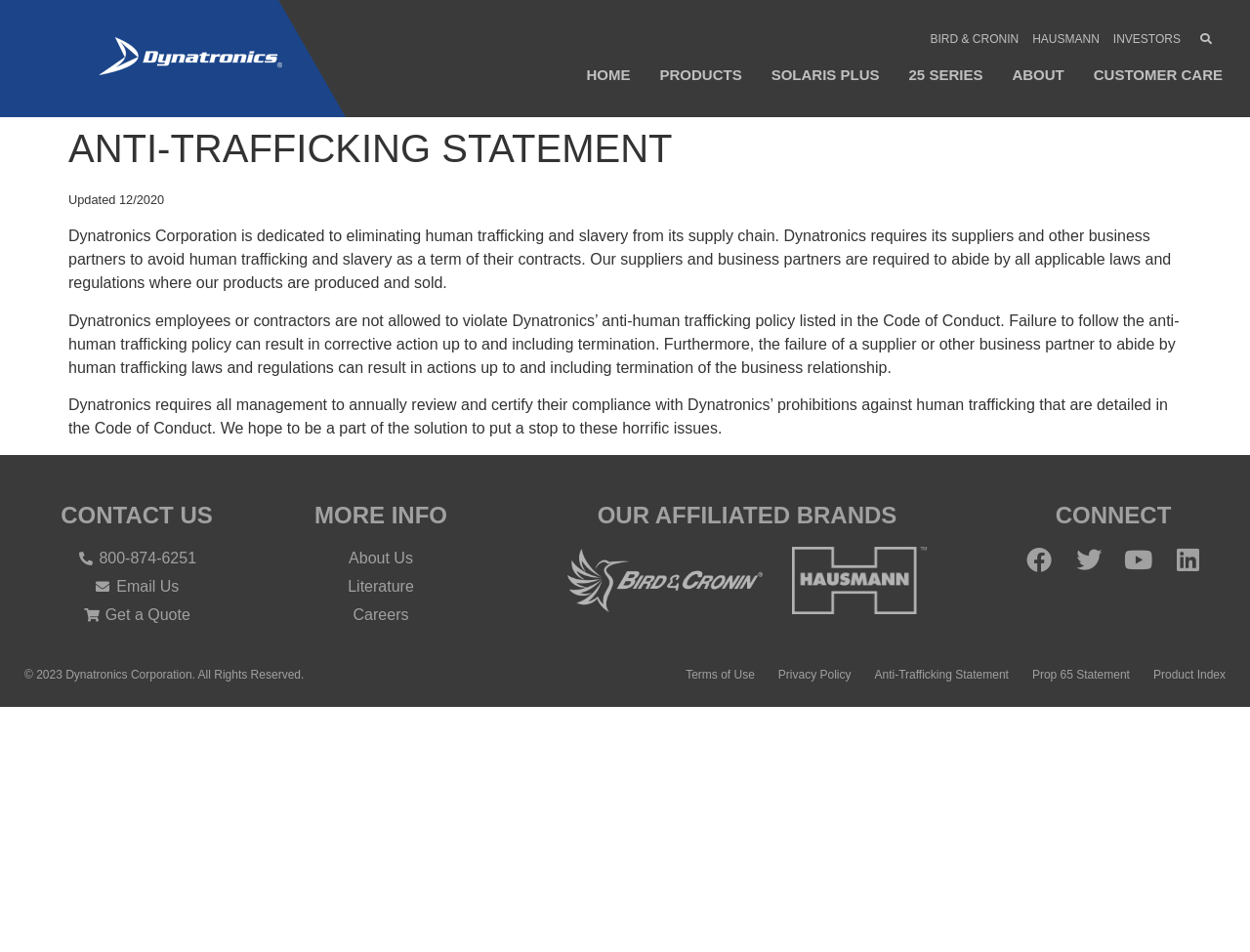Specify the bounding box coordinates of the area to click in order to follow the given instruction: "Go to the home page."

[0.469, 0.058, 0.504, 0.099]